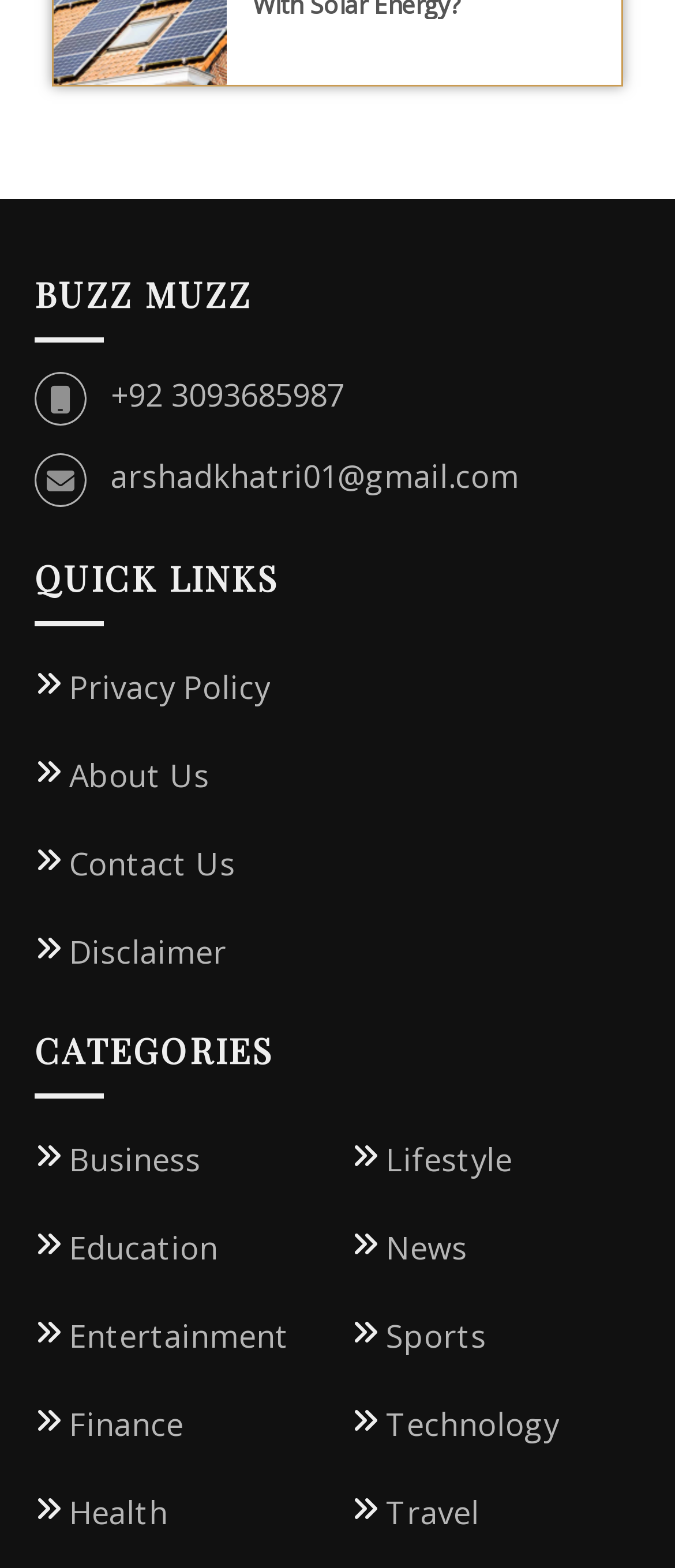Identify the bounding box coordinates for the element that needs to be clicked to fulfill this instruction: "View the privacy policy". Provide the coordinates in the format of four float numbers between 0 and 1: [left, top, right, bottom].

[0.103, 0.412, 0.4, 0.451]